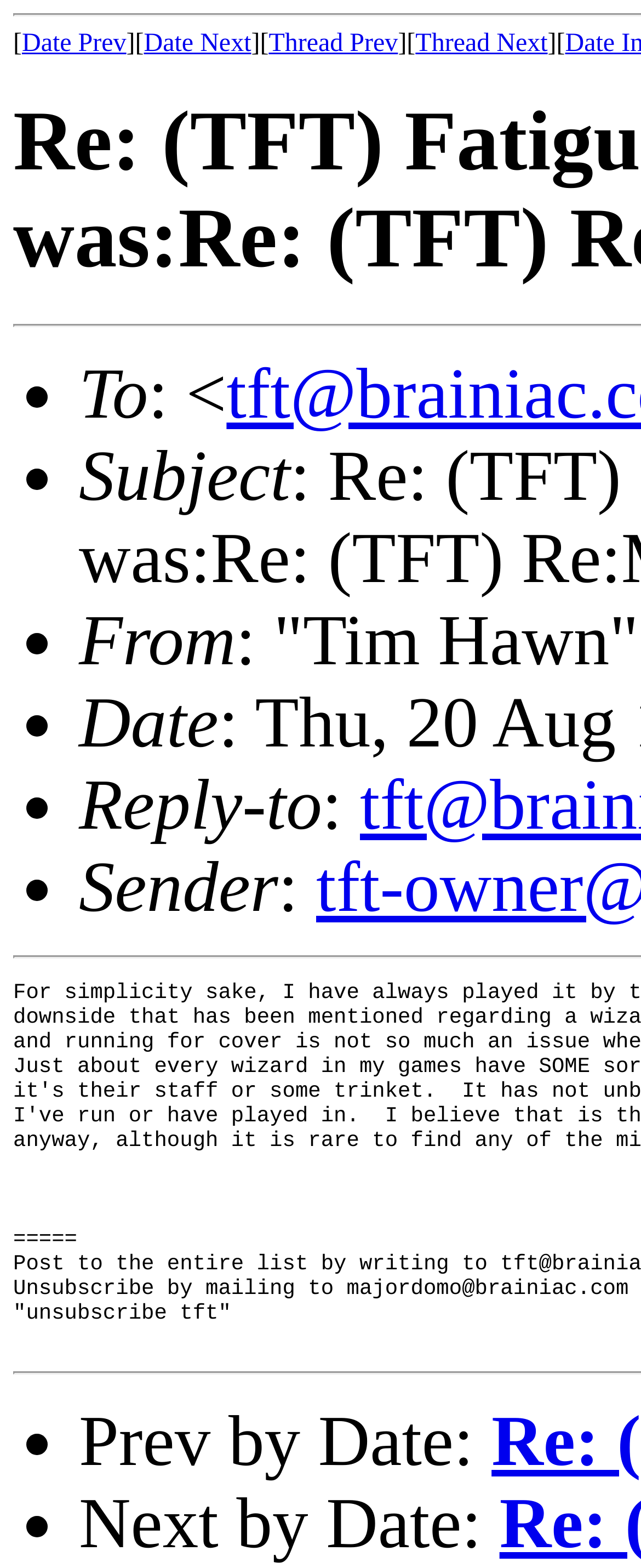What is the text next to 'Sender'?
Based on the screenshot, provide your answer in one word or phrase.

: